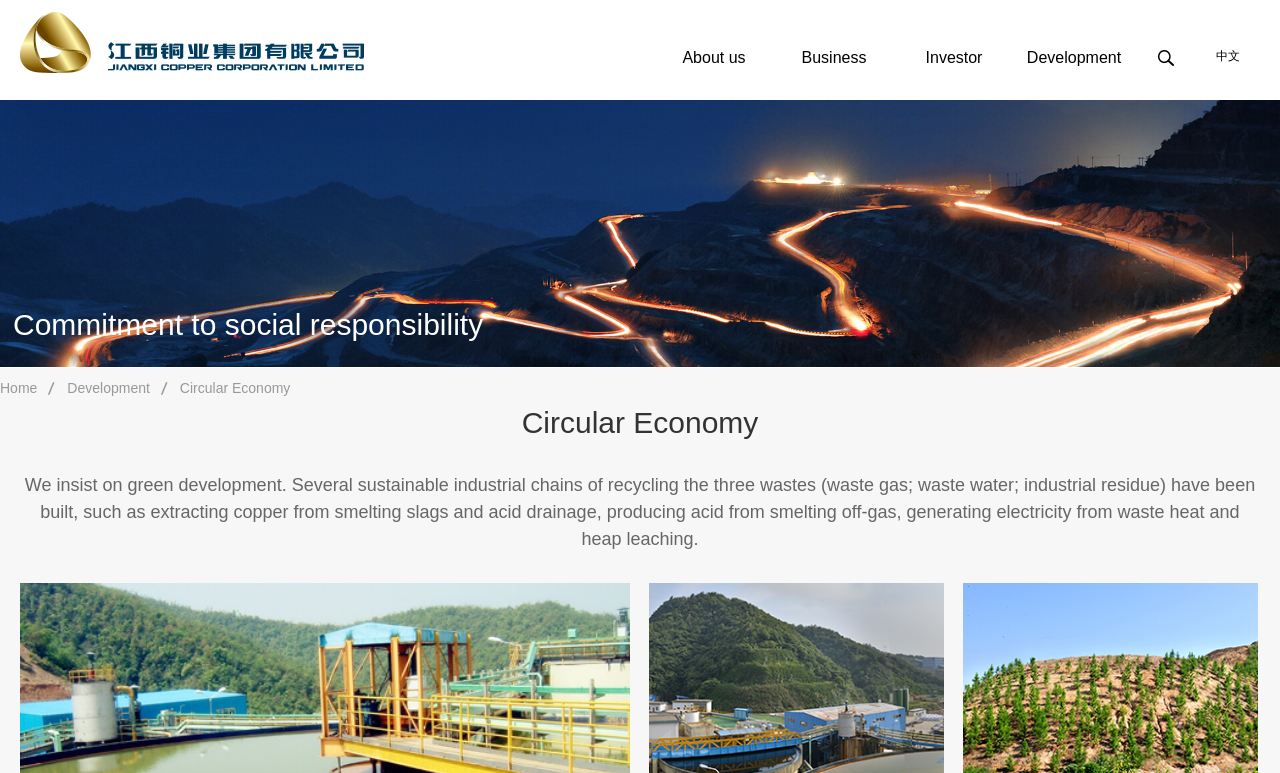Please provide the bounding box coordinates in the format (top-left x, top-left y, bottom-right x, bottom-right y). Remember, all values are floating point numbers between 0 and 1. What is the bounding box coordinate of the region described as: Circular Economy

[0.141, 0.488, 0.227, 0.516]